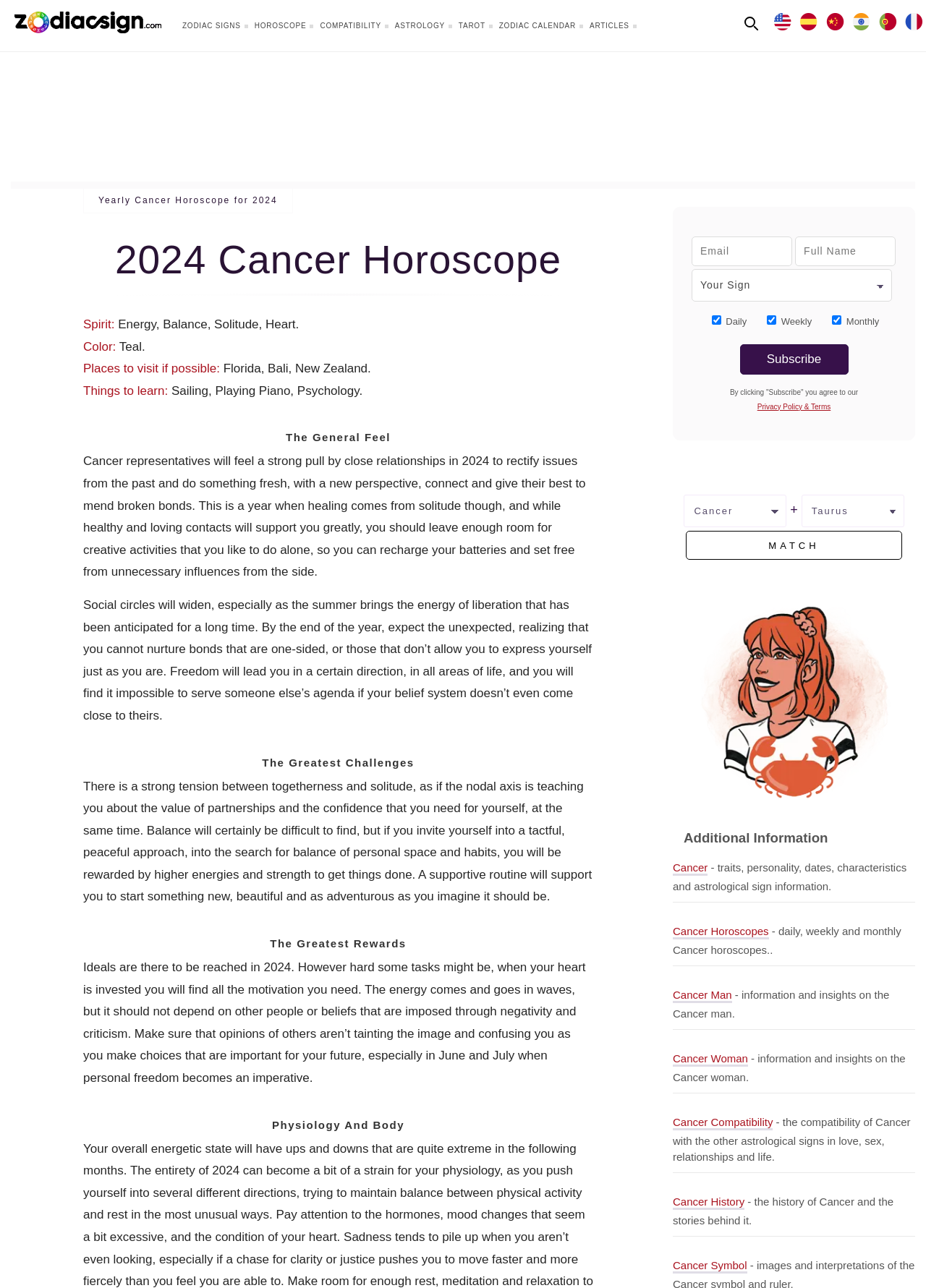Please locate the bounding box coordinates for the element that should be clicked to achieve the following instruction: "Read more about Cancer information". Ensure the coordinates are given as four float numbers between 0 and 1, i.e., [left, top, right, bottom].

[0.727, 0.669, 0.764, 0.68]